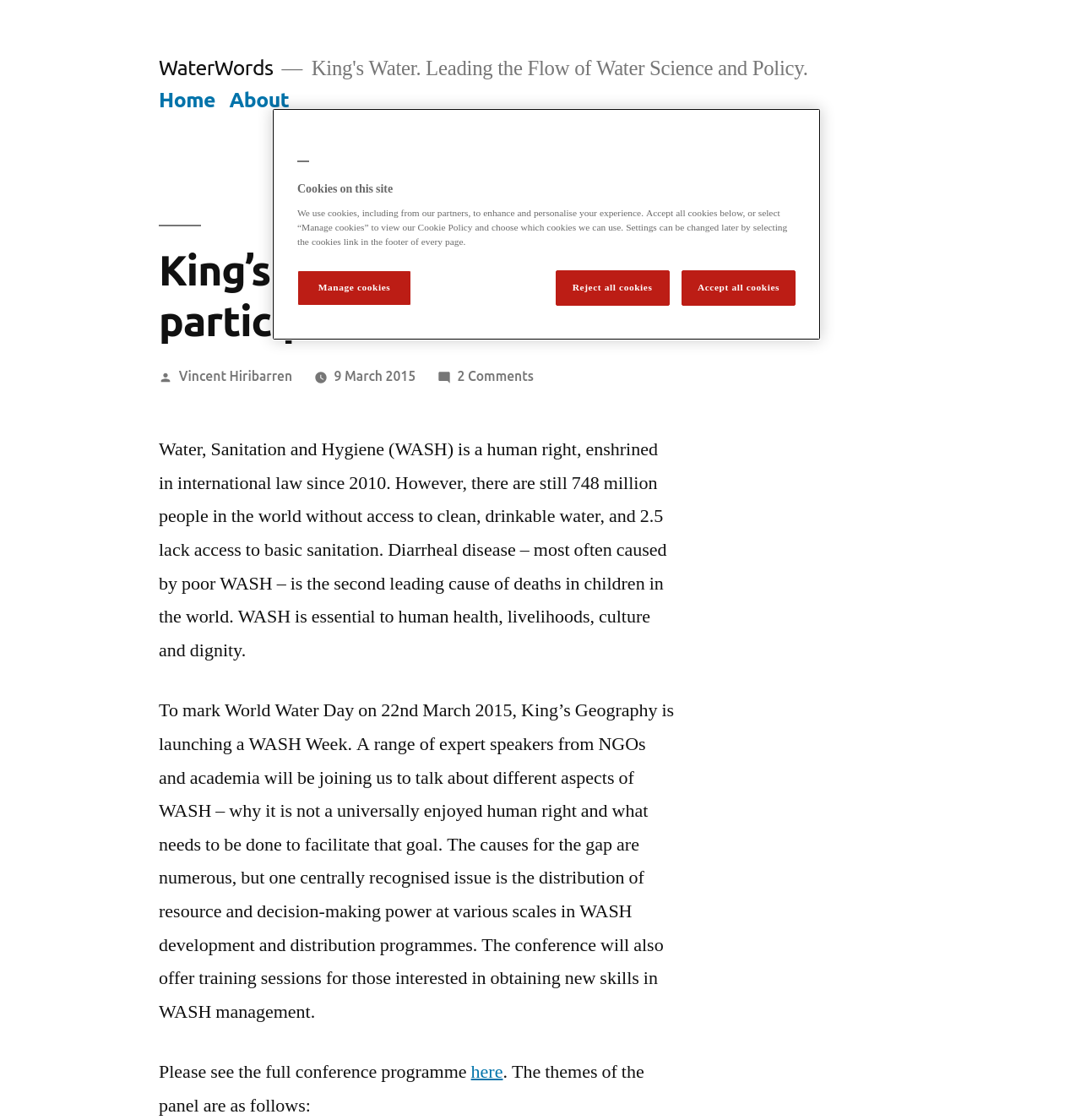What is the theme of WASH Week 2015?
Based on the screenshot, provide your answer in one word or phrase.

Water, Sanitation and Hygiene